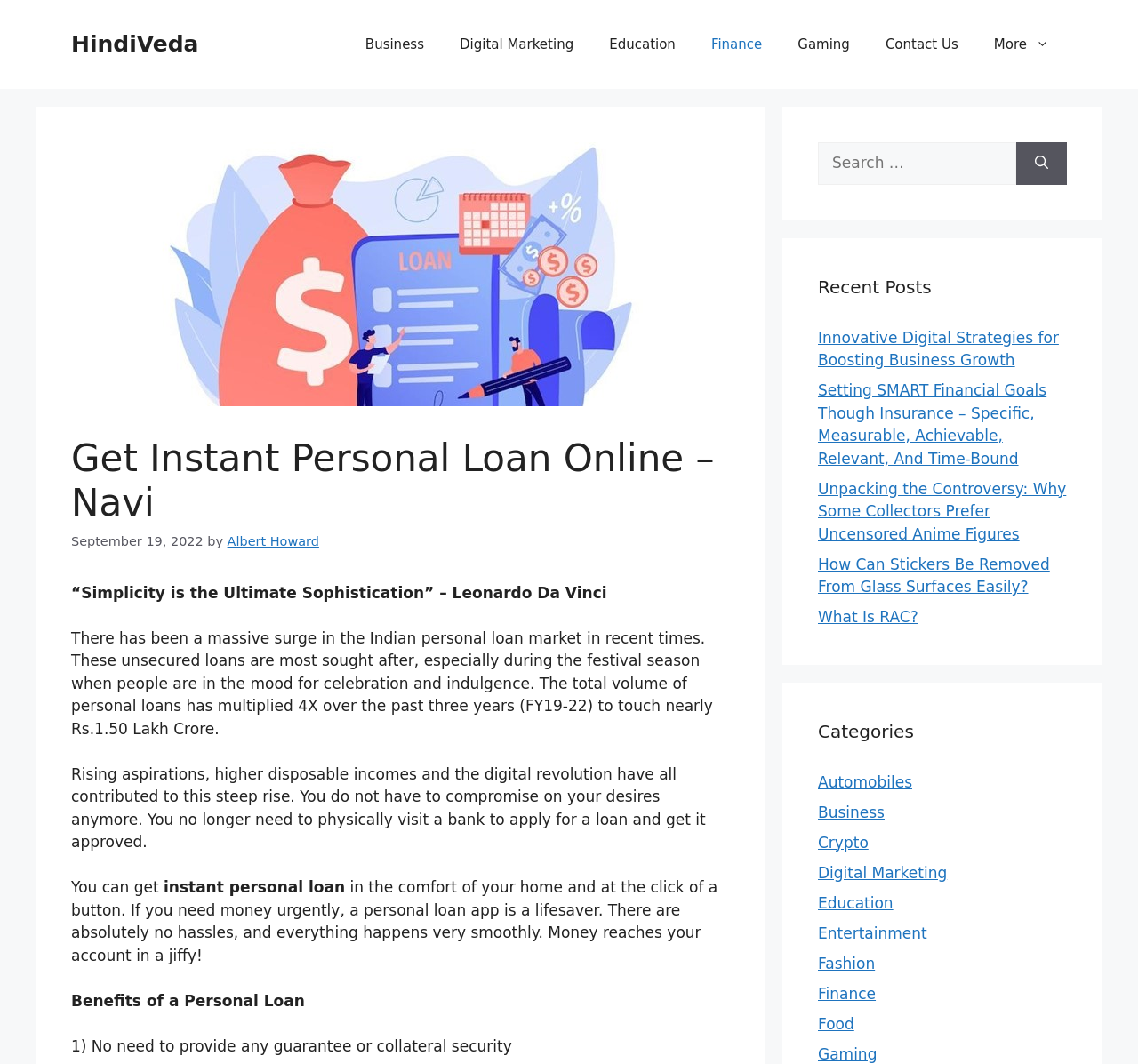Bounding box coordinates should be in the format (top-left x, top-left y, bottom-right x, bottom-right y) and all values should be floating point numbers between 0 and 1. Determine the bounding box coordinate for the UI element described as: Entertainment

[0.719, 0.868, 0.815, 0.885]